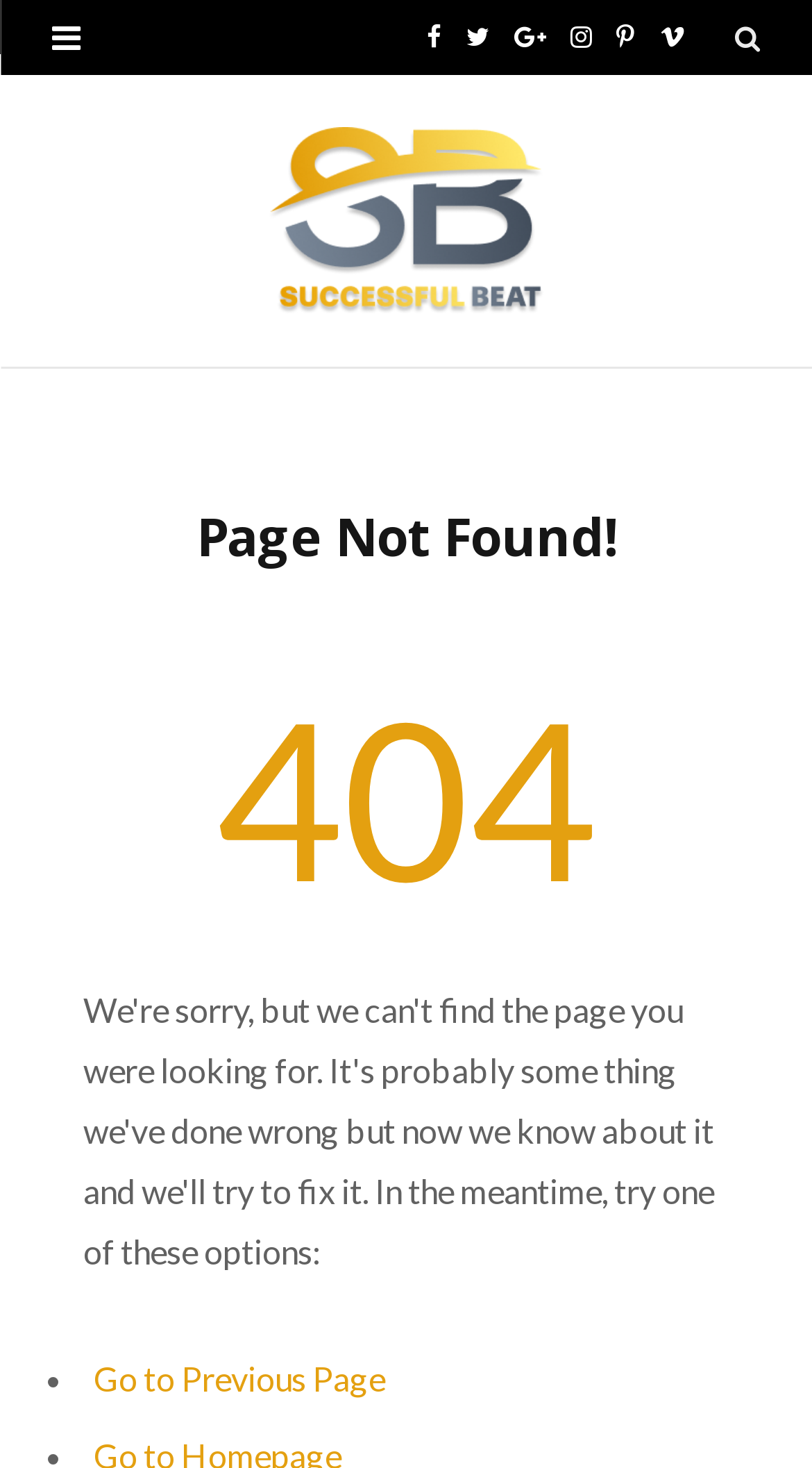Please identify the bounding box coordinates of the region to click in order to complete the task: "Click the Facebook link". The coordinates must be four float numbers between 0 and 1, specified as [left, top, right, bottom].

[0.51, 0.0, 0.559, 0.051]